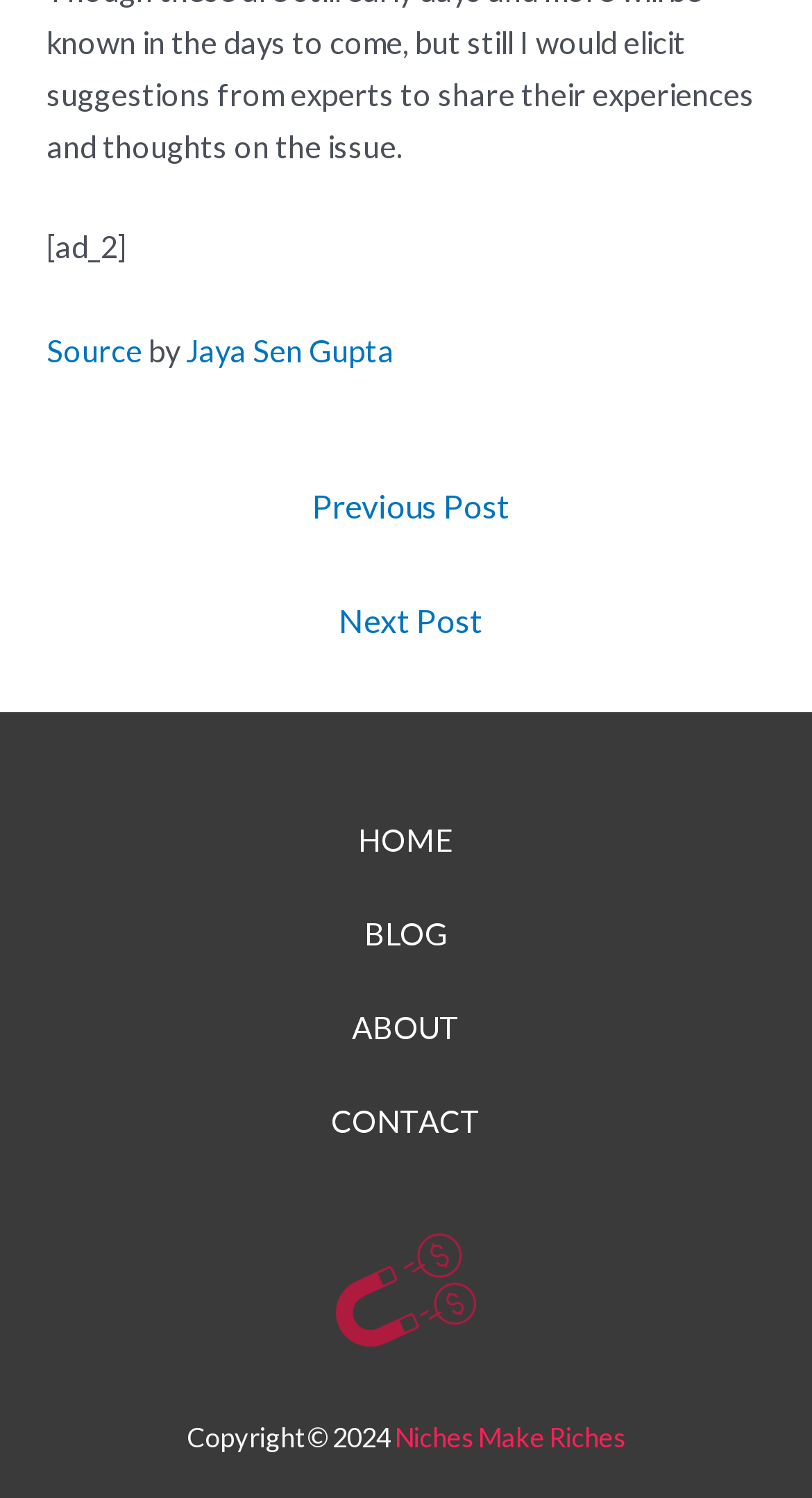Locate the bounding box coordinates of the region to be clicked to comply with the following instruction: "read the about page". The coordinates must be four float numbers between 0 and 1, in the form [left, top, right, bottom].

[0.433, 0.656, 0.567, 0.718]